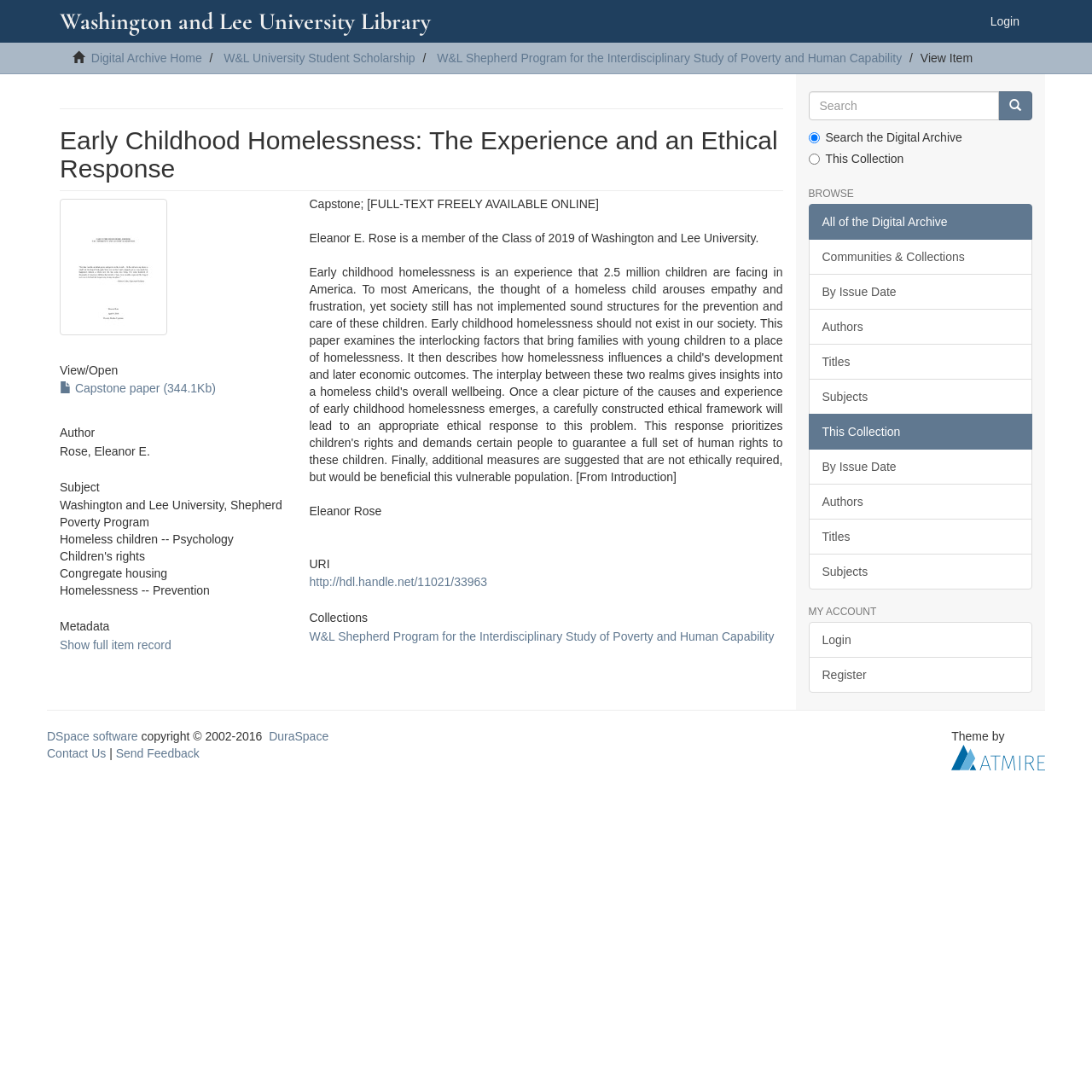What is the URI of the capstone paper?
Using the information from the image, give a concise answer in one word or a short phrase.

http://hdl.handle.net/11021/33963